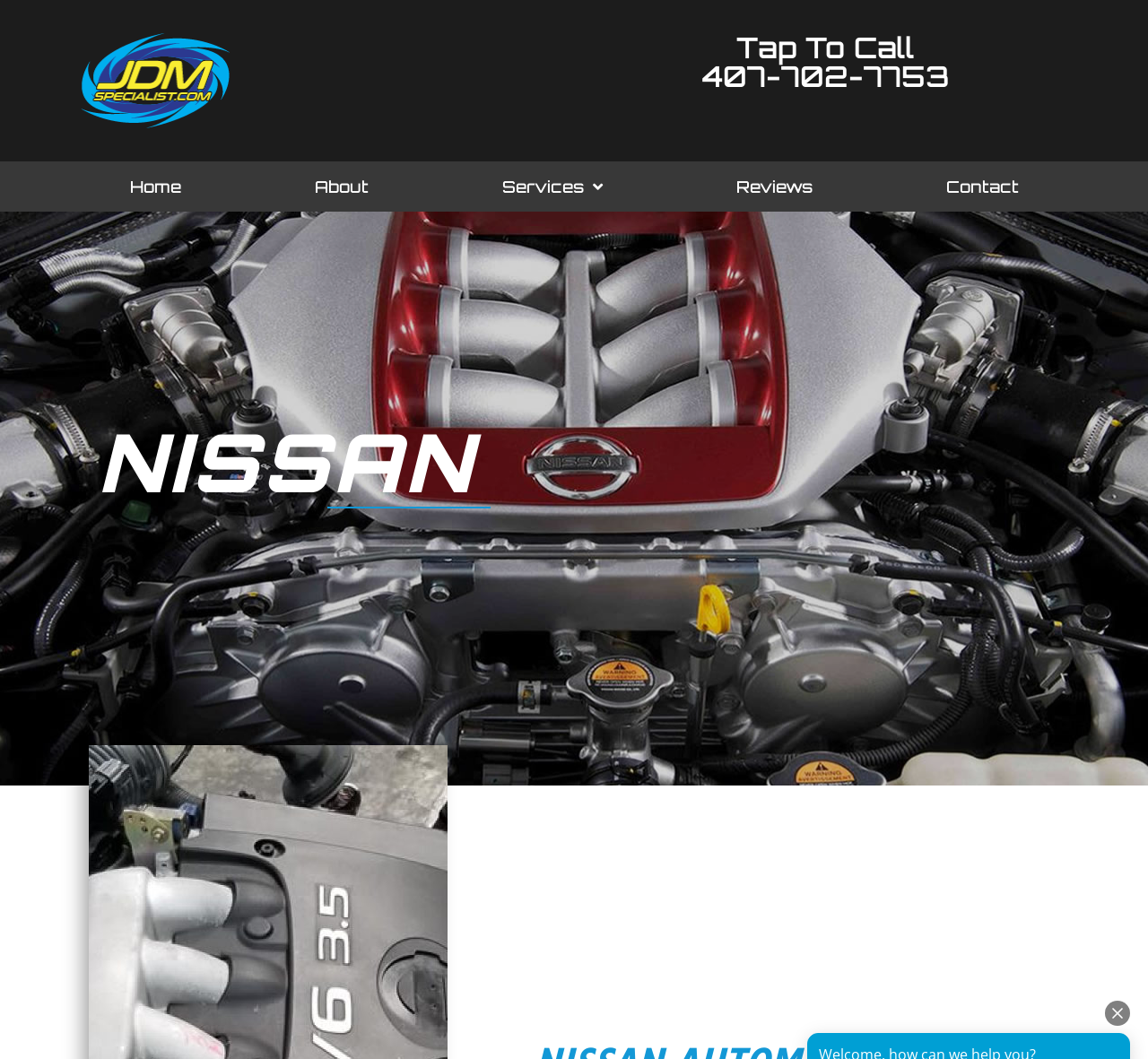What is the main heading of this webpage? Please extract and provide it.

NISSAN AUTOMOTIVE REPAIR MECHANIC IN ORLANDO